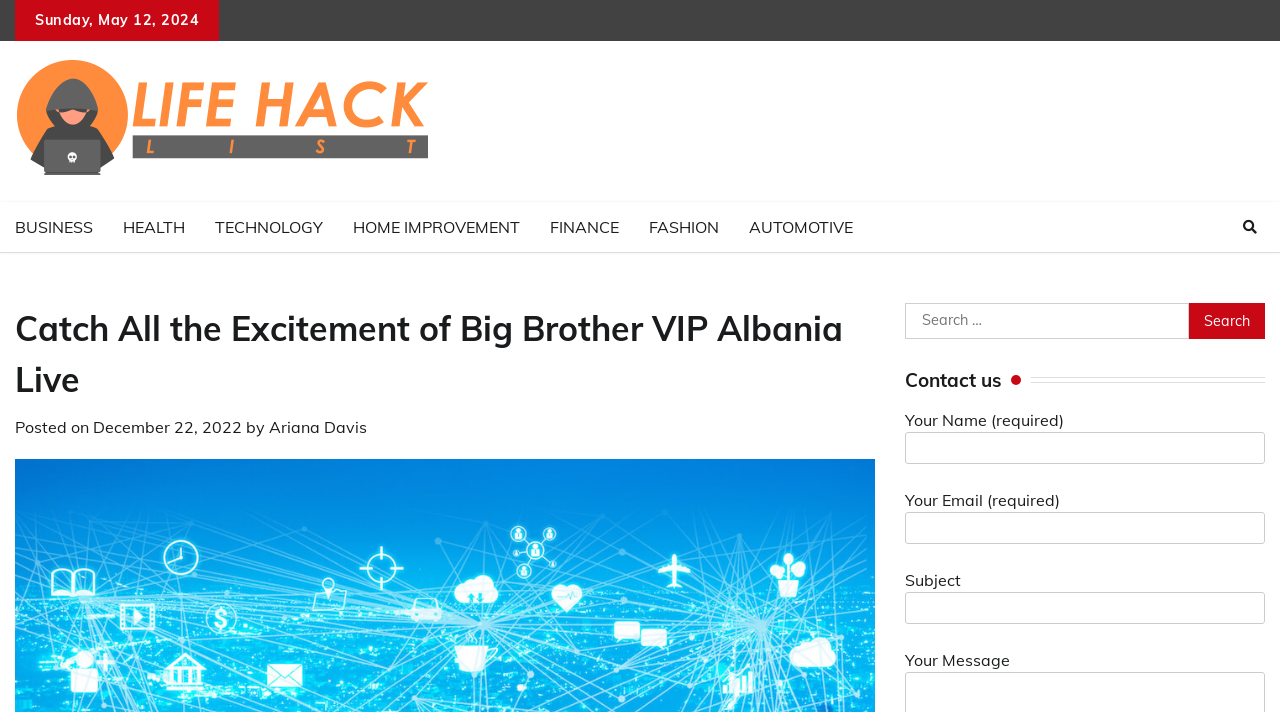Please find the bounding box coordinates of the element that needs to be clicked to perform the following instruction: "Read the article posted on December 22, 2022". The bounding box coordinates should be four float numbers between 0 and 1, represented as [left, top, right, bottom].

[0.073, 0.585, 0.189, 0.613]